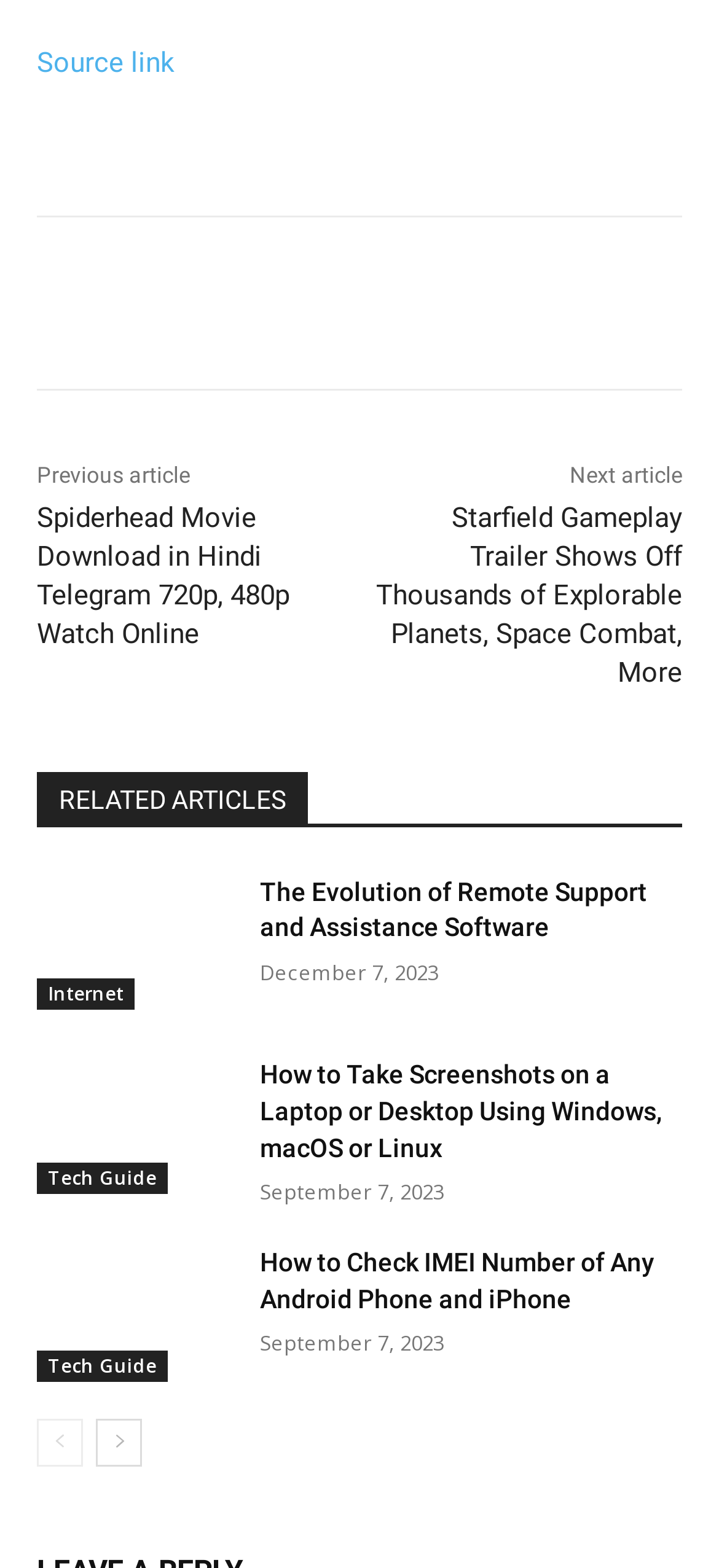Determine the bounding box coordinates of the region that needs to be clicked to achieve the task: "Check the related article about Internet".

[0.051, 0.624, 0.187, 0.644]